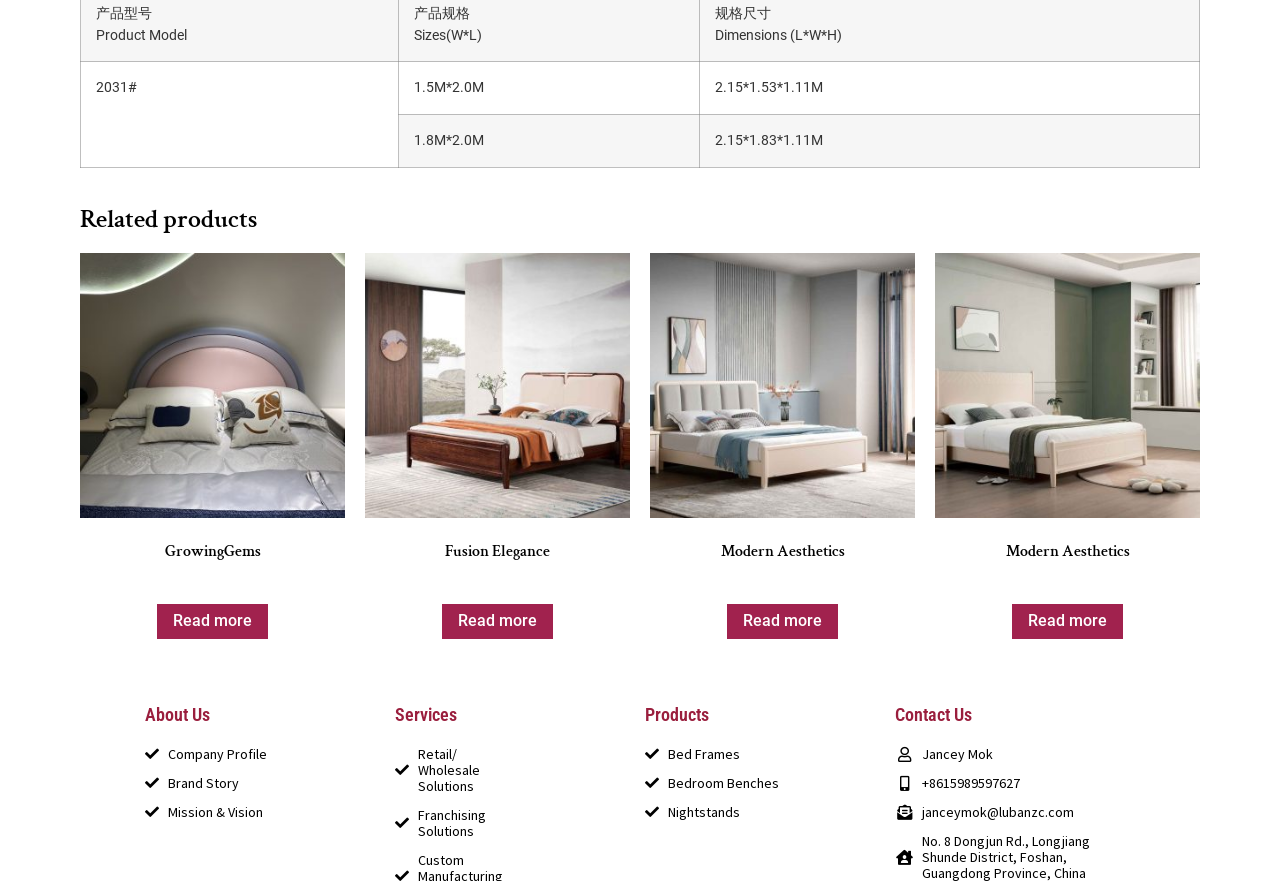Answer the question briefly using a single word or phrase: 
What is the company's mission?

Mission & Vision